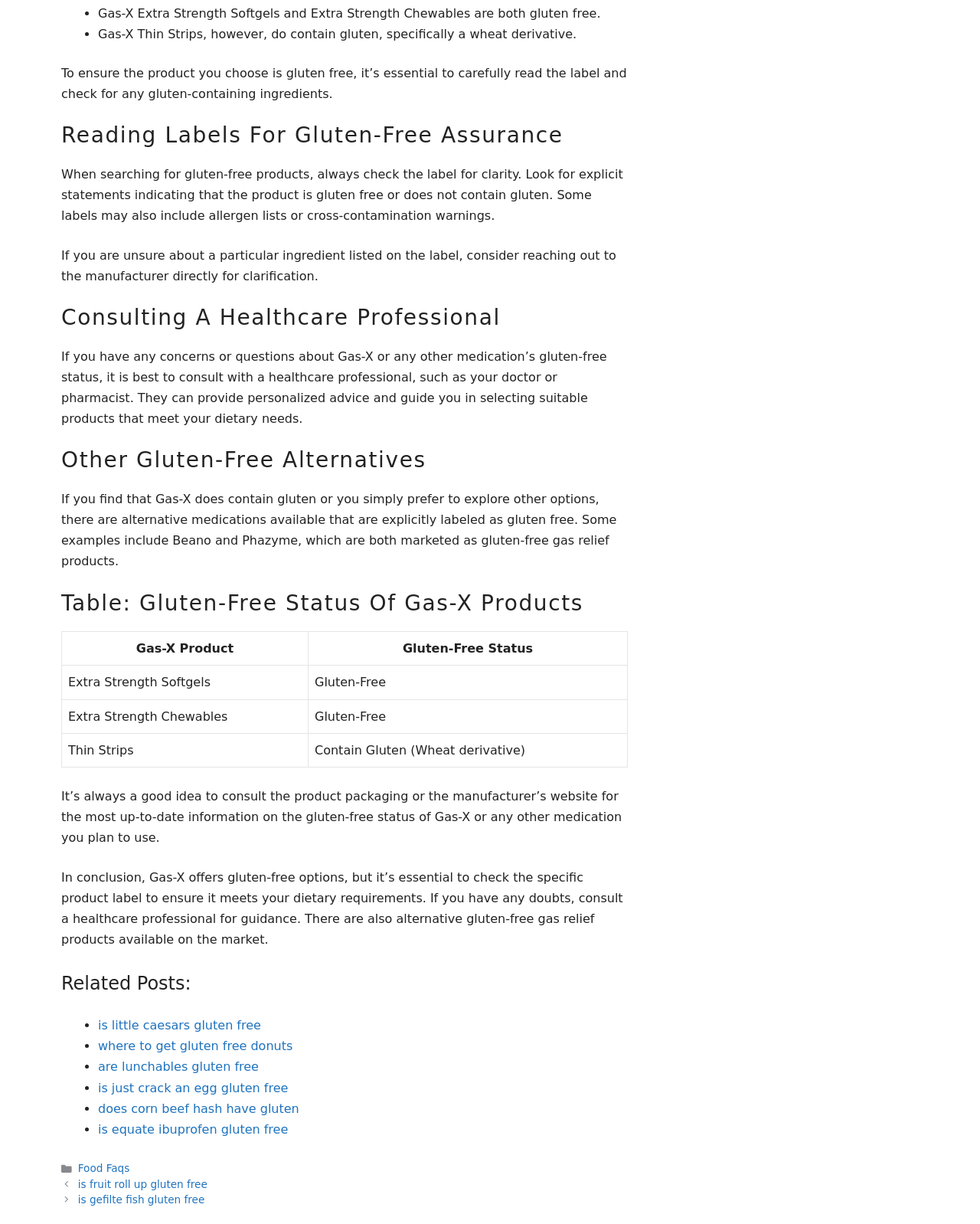What should you do if you are unsure about a particular ingredient?
Offer a detailed and exhaustive answer to the question.

If you are unsure about a particular ingredient listed on the label, the webpage suggests reaching out to the manufacturer directly for clarification to ensure the product meets your dietary needs.